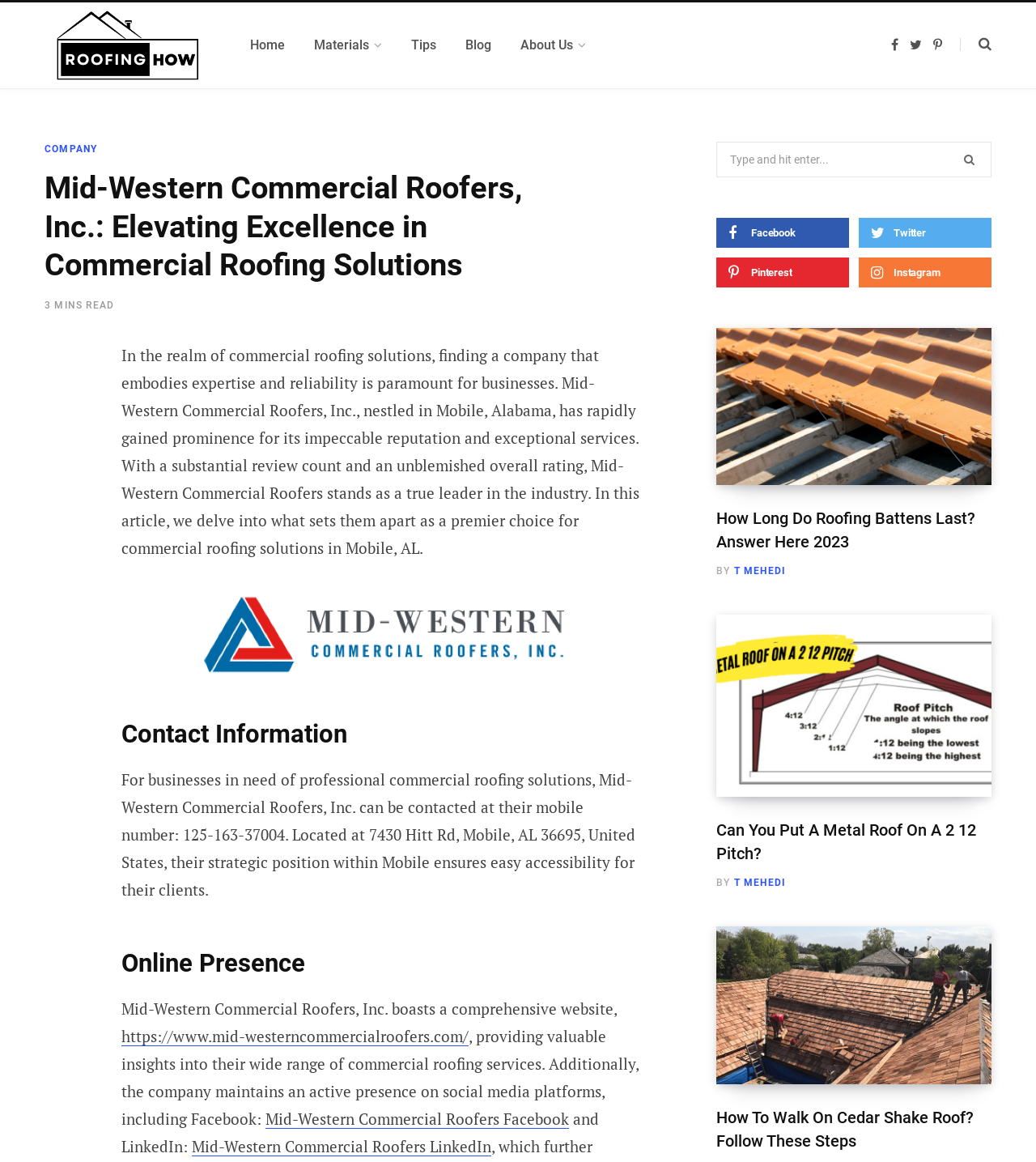Give a one-word or phrase response to the following question: What is the topic of the first article?

How Long Do Roofing Battens Last